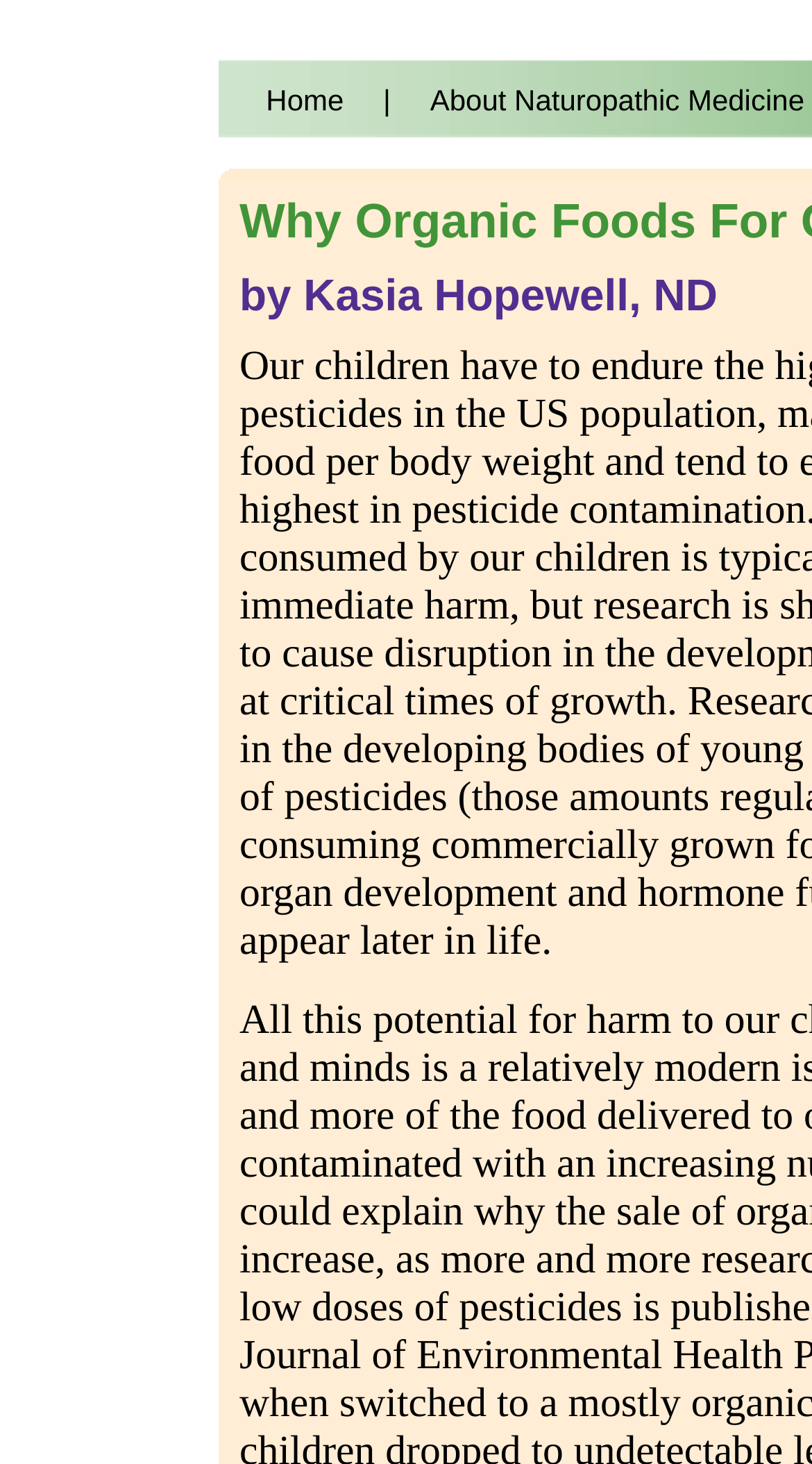Find the coordinates for the bounding box of the element with this description: "Home".

[0.289, 0.057, 0.462, 0.08]